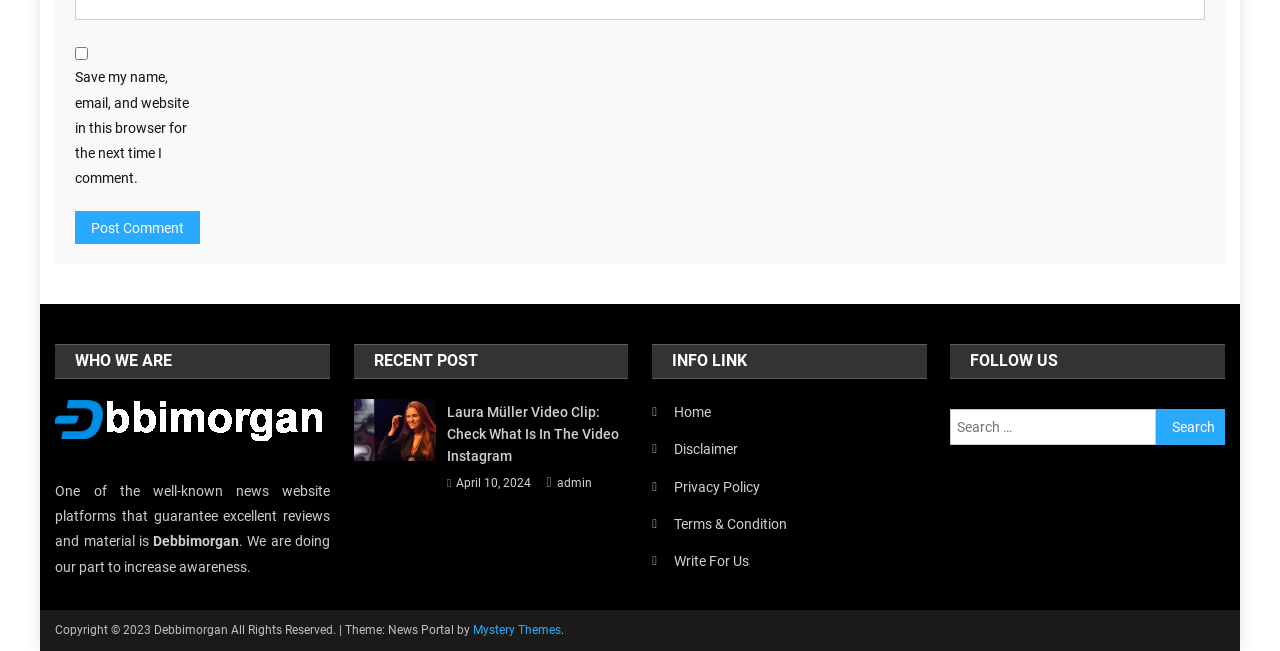Pinpoint the bounding box coordinates of the clickable element needed to complete the instruction: "Search for something". The coordinates should be provided as four float numbers between 0 and 1: [left, top, right, bottom].

[0.743, 0.628, 0.957, 0.684]